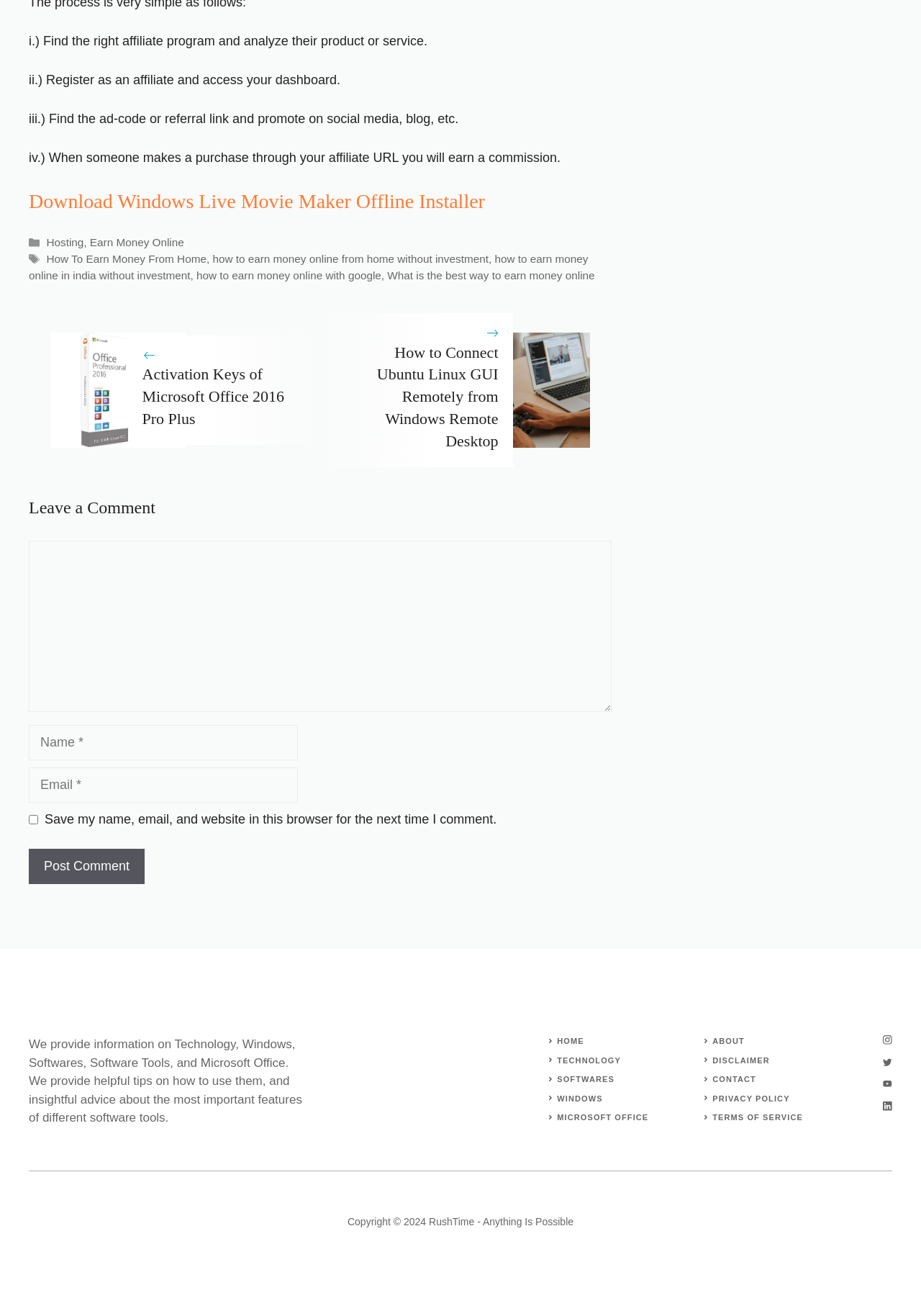What is the first step to earn money online?
From the screenshot, provide a brief answer in one word or phrase.

Find the right affiliate program